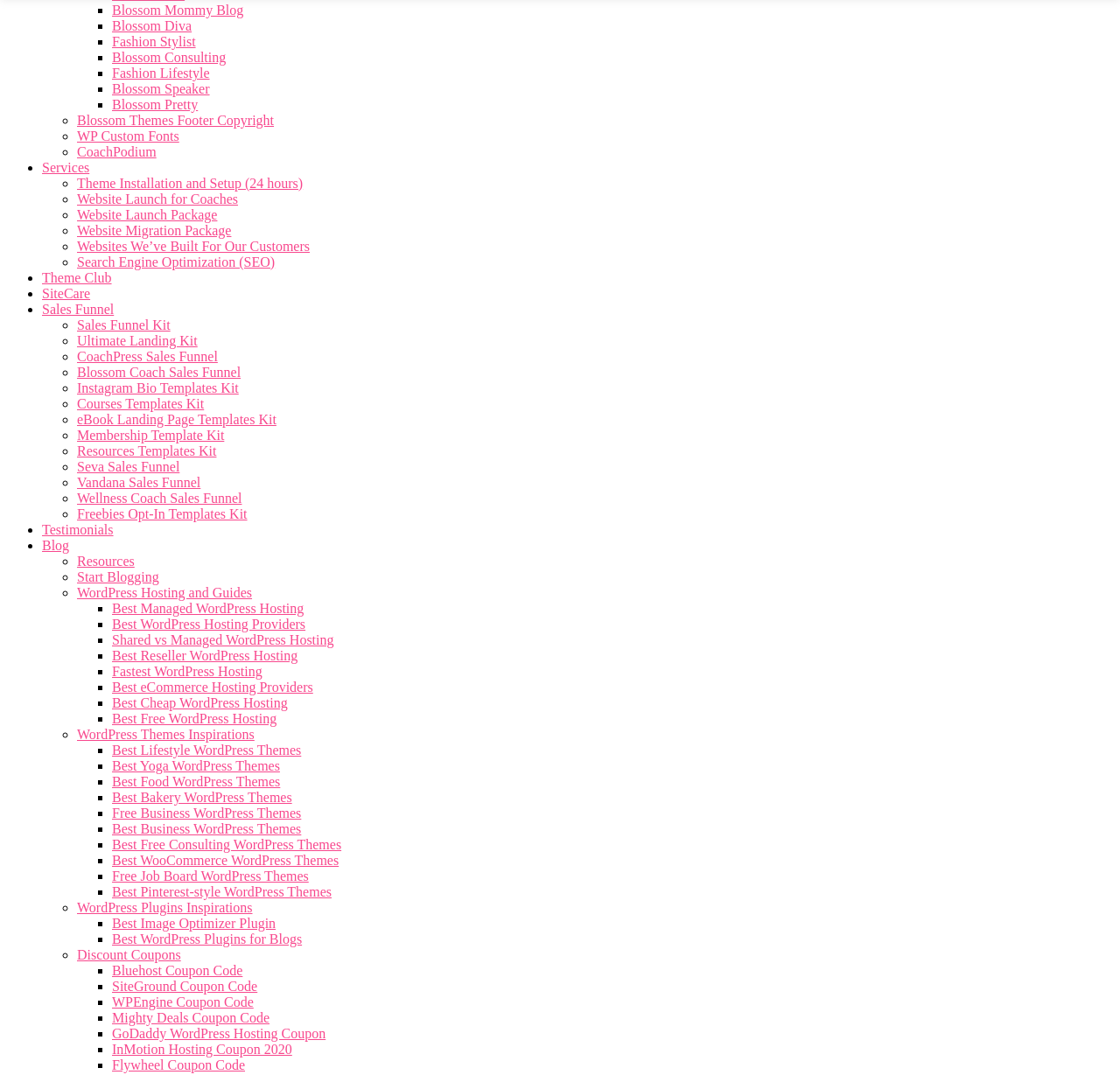Using the information in the image, could you please answer the following question in detail:
What services are offered by Blossom Consulting?

The question asks about the services offered by Blossom Consulting. Although there is a link 'Blossom Consulting' in the webpage, it does not provide specific information about the services offered. Therefore, the answer is 'Not specified'.